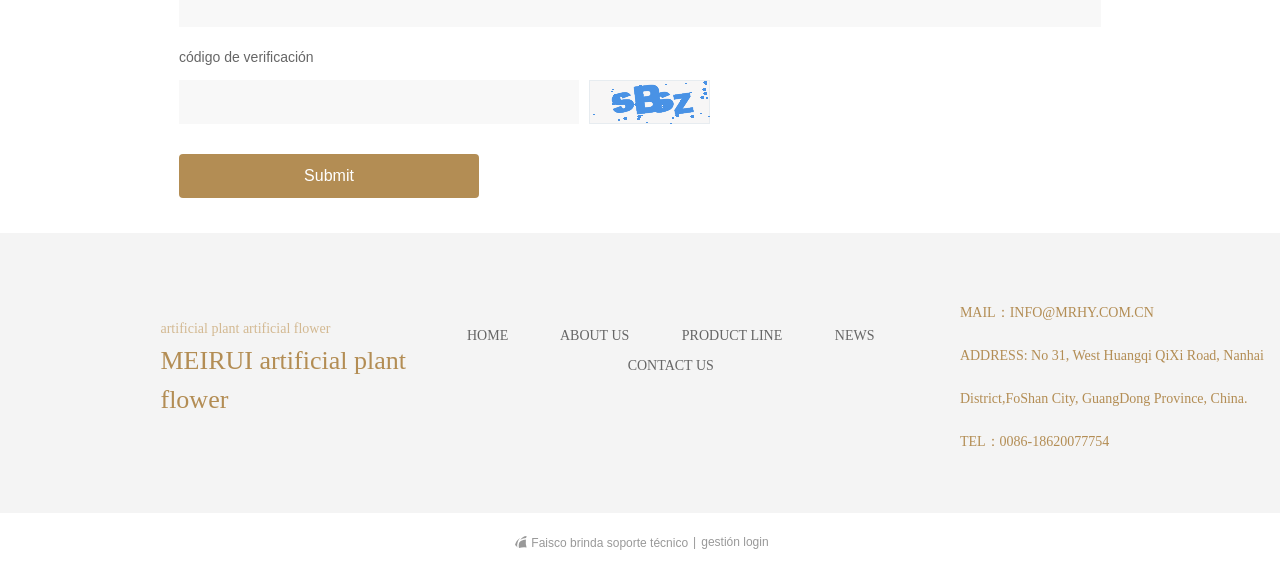Identify the bounding box coordinates of the clickable region to carry out the given instruction: "View ABOUT US page".

[0.437, 0.575, 0.492, 0.602]